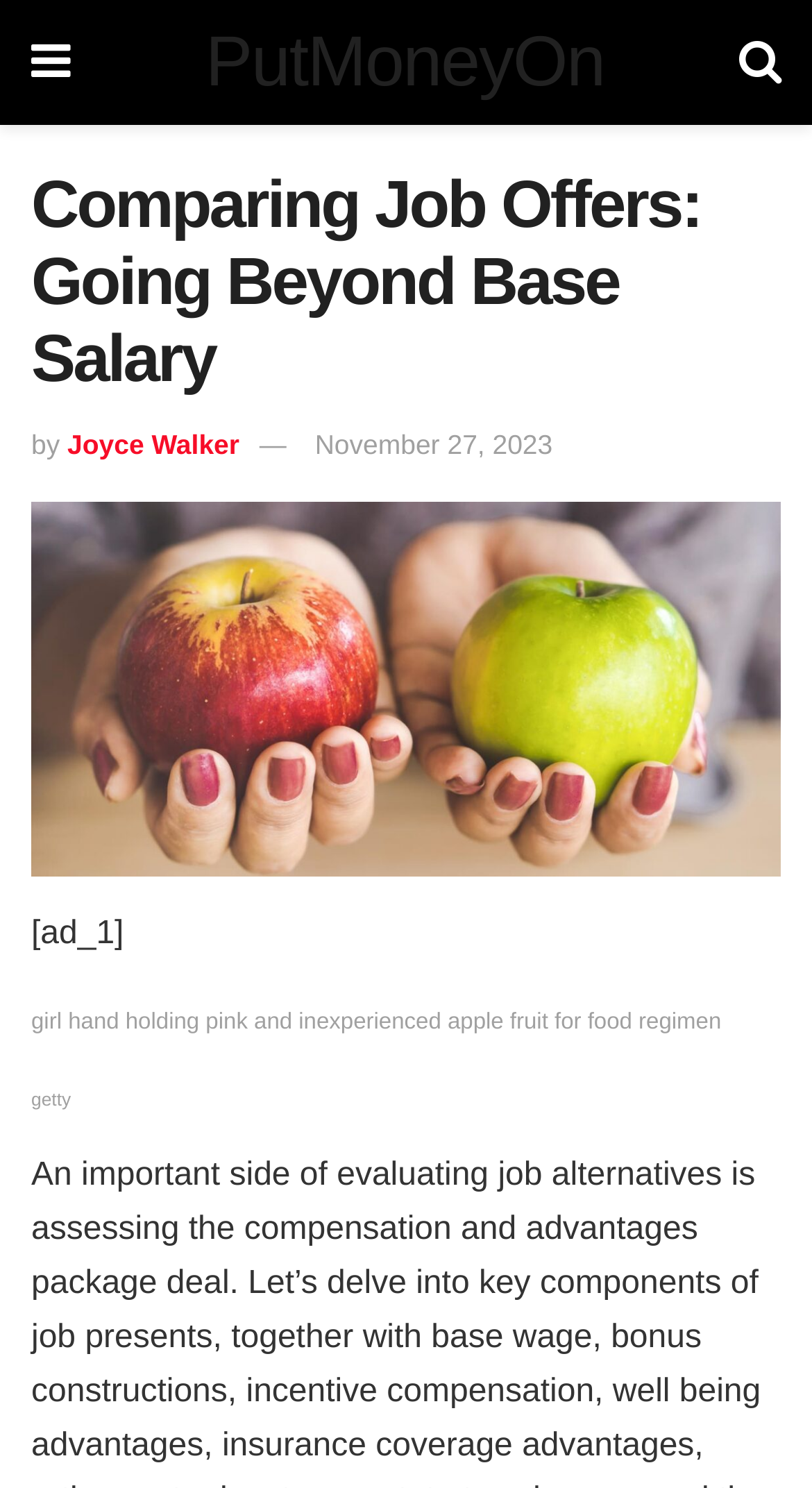Answer the question with a single word or phrase: 
What is the date of this article?

November 27, 2023